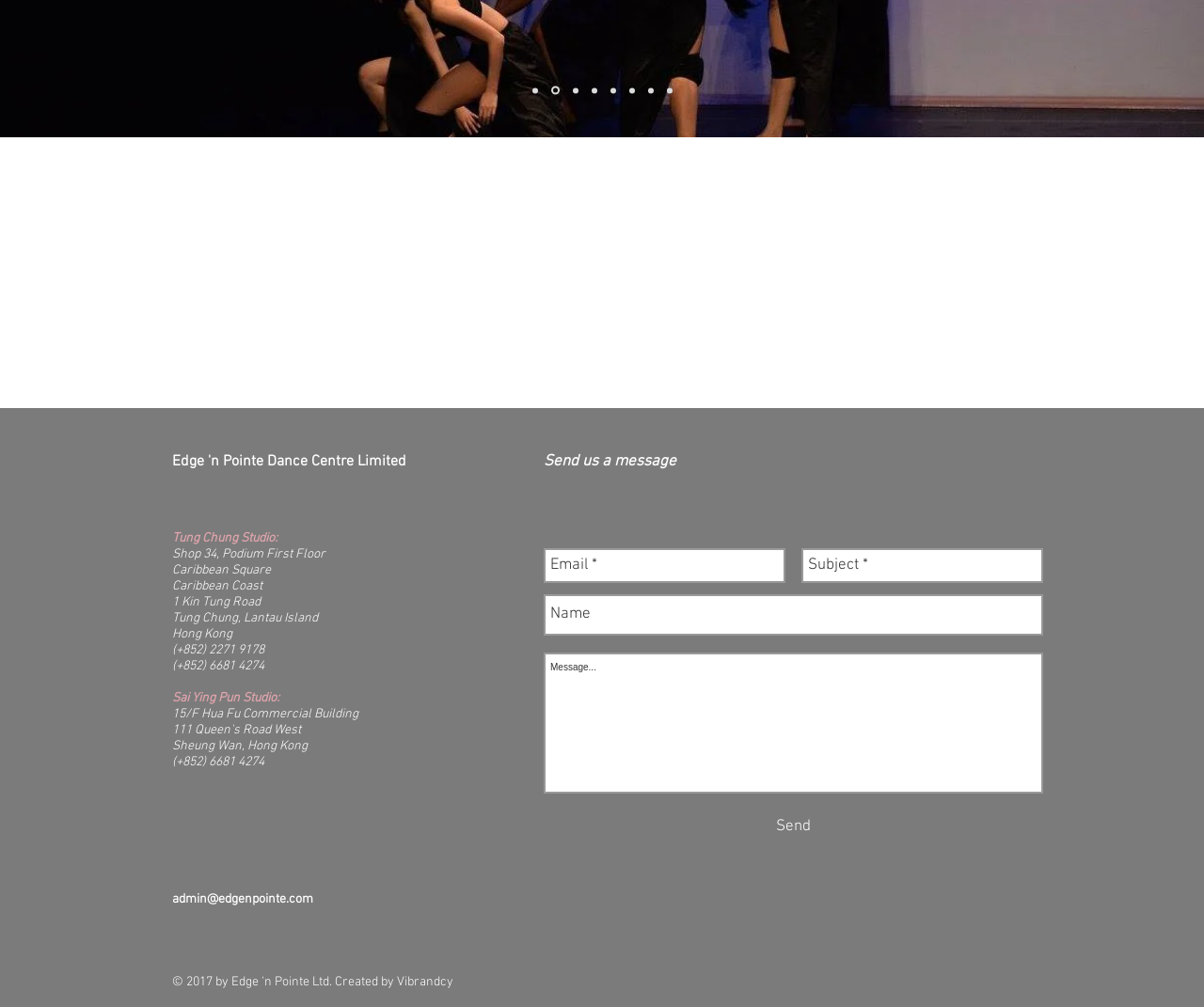What social media platforms are linked from the webpage?
Please respond to the question with a detailed and well-explained answer.

The social media links can be found in the list element located at the bottom of the webpage, labeled as 'Social Bar'. The links are represented by icons, with the Facebook link labeled as 'Facebook - Grey Circle' and the Instagram link labeled as 'Grey Instagram Icon'.